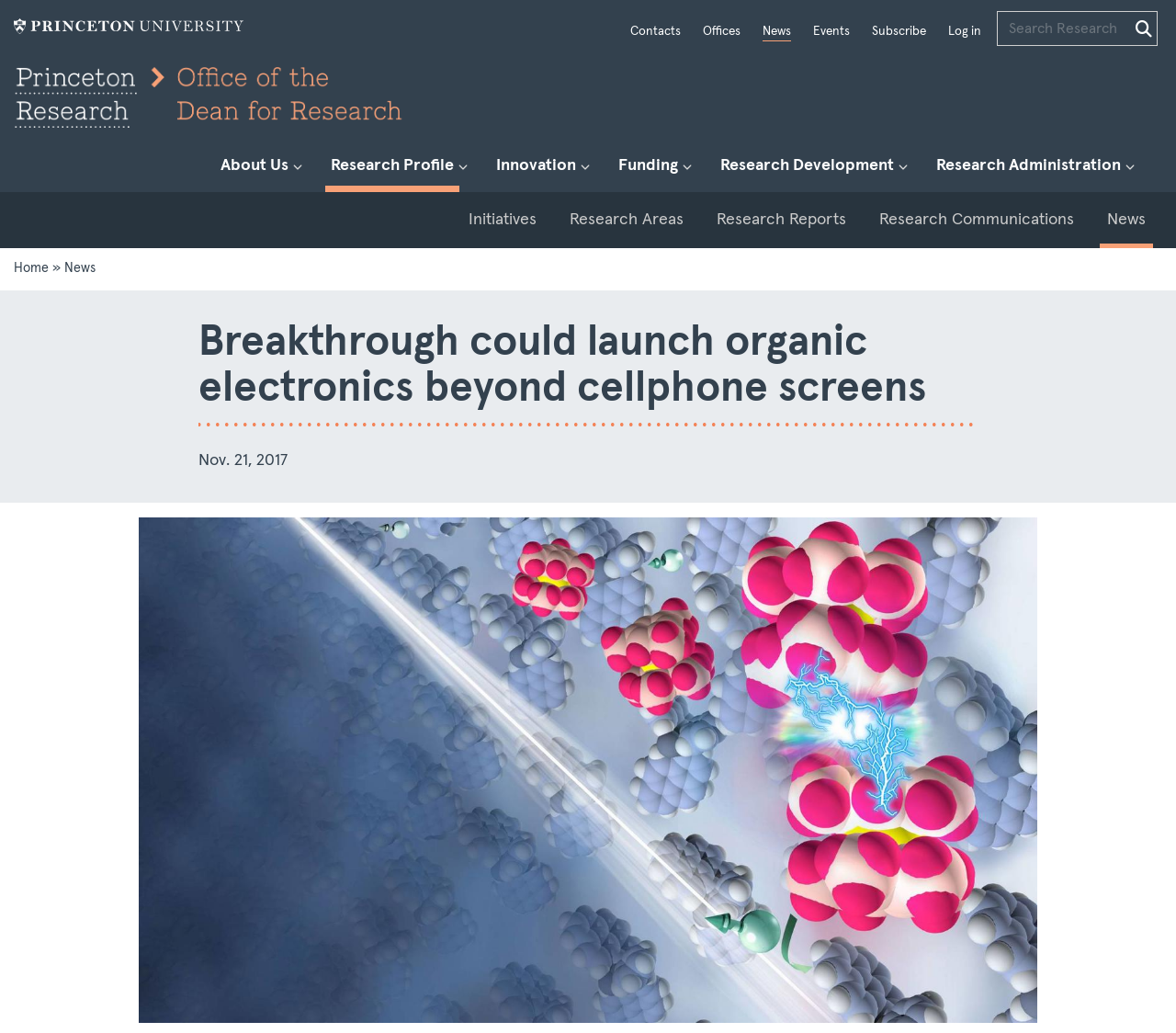Please identify the bounding box coordinates of the area that needs to be clicked to fulfill the following instruction: "Log in to the system."

[0.806, 0.014, 0.834, 0.039]